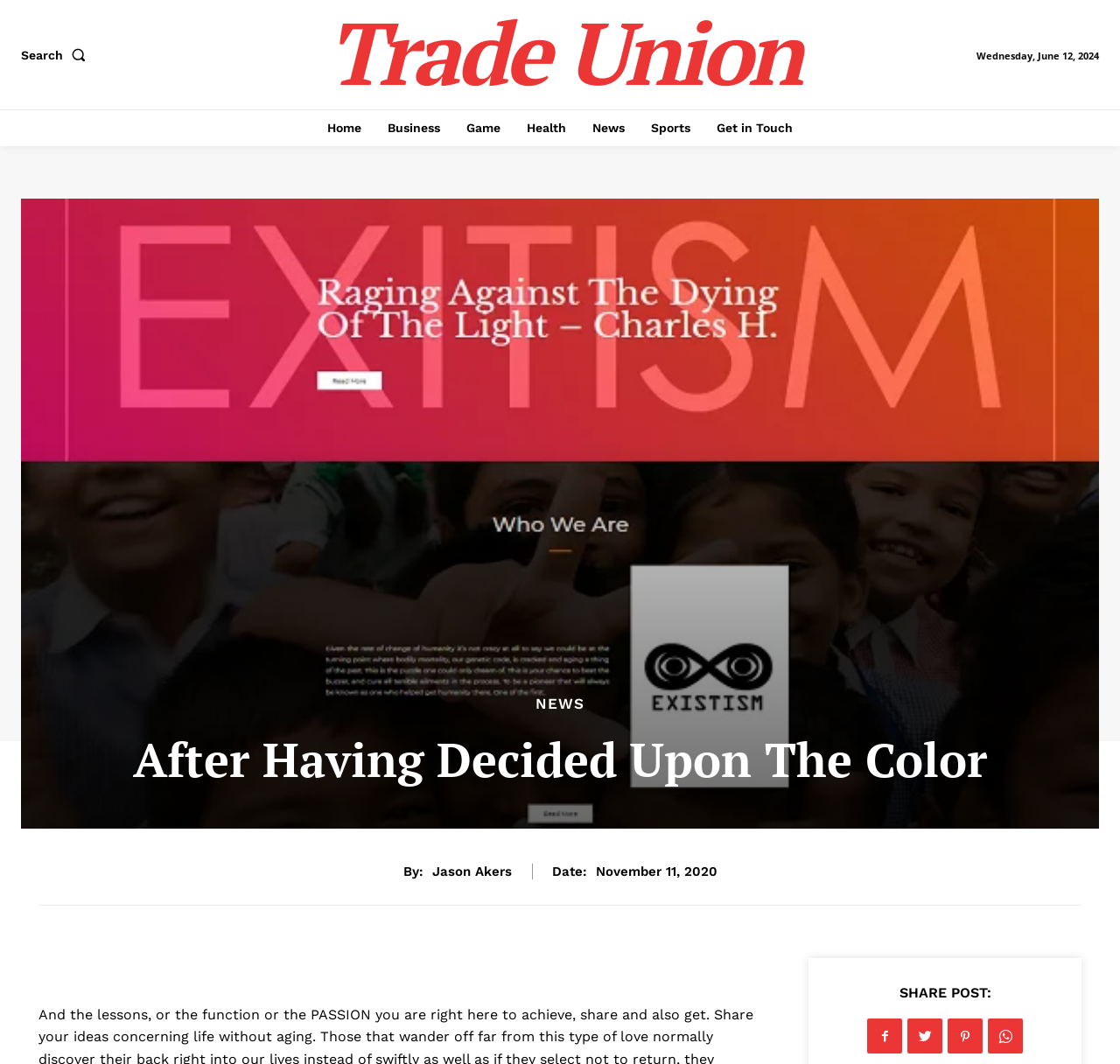Locate the bounding box coordinates of the clickable region to complete the following instruction: "Click on the 'Home' link."

None